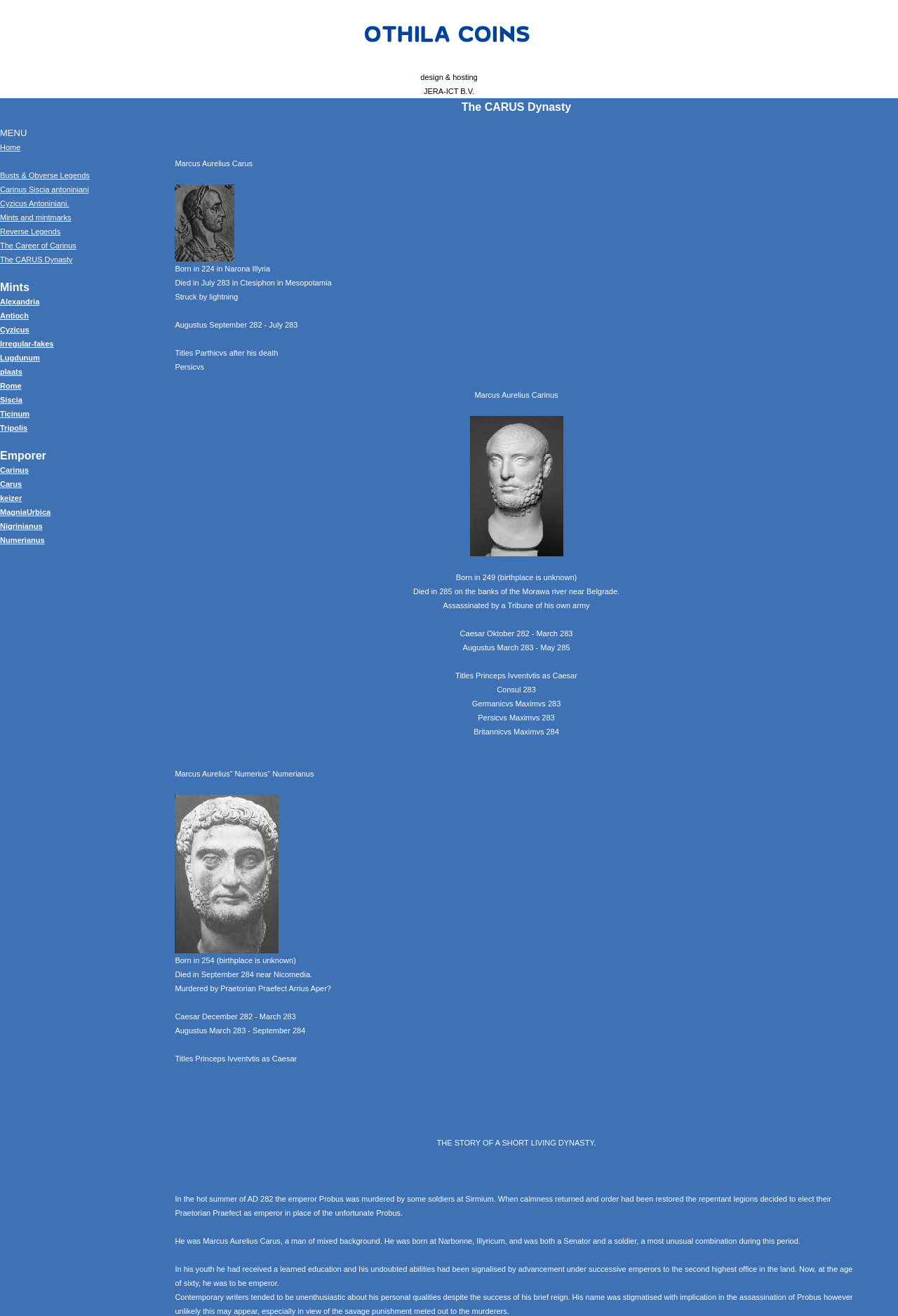How did Marcus Aurelius Carus die?
Please ensure your answer to the question is detailed and covers all necessary aspects.

The webpage mentions that Marcus Aurelius Carus died by being struck by lightning, which can be found in the static text element with ID 195.